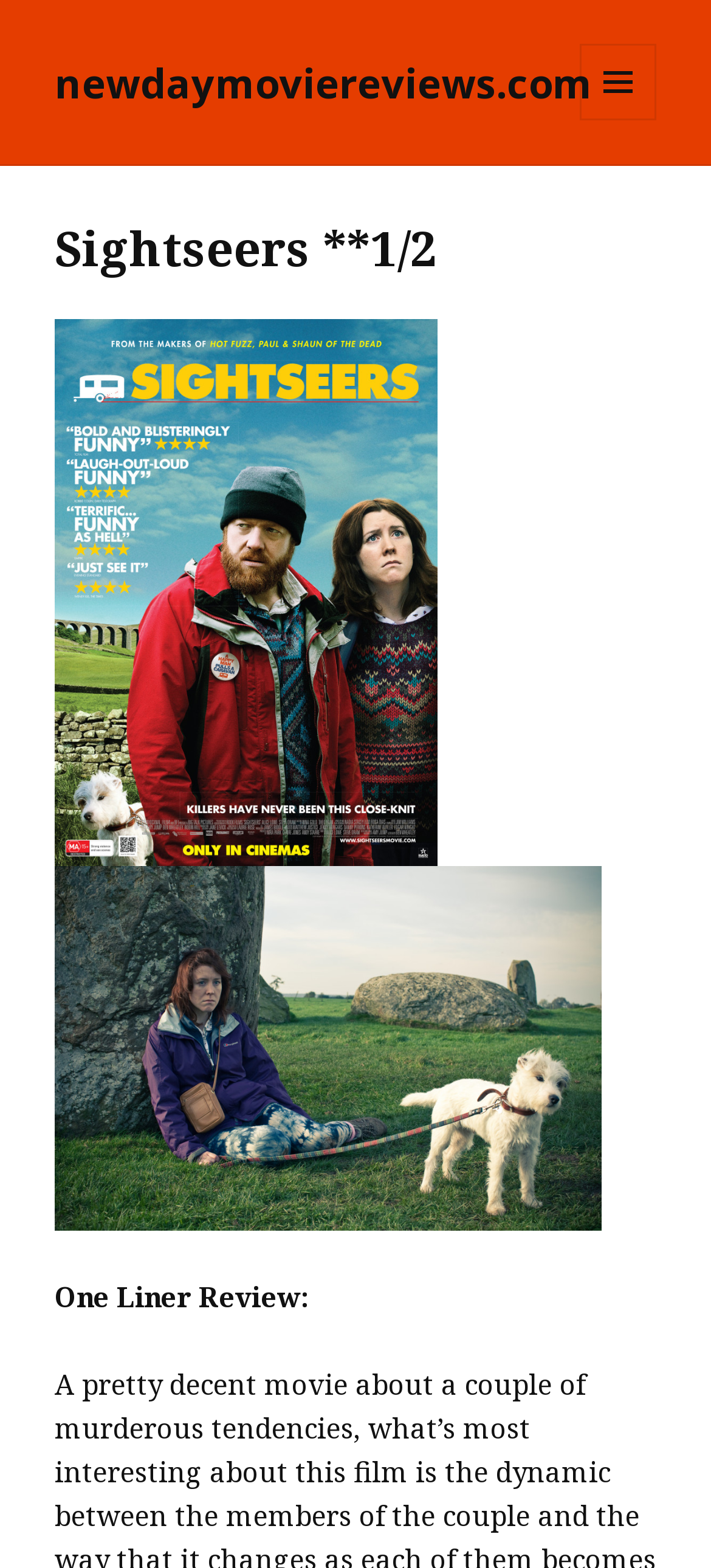Using the provided element description: "August 2011", determine the bounding box coordinates of the corresponding UI element in the screenshot.

None